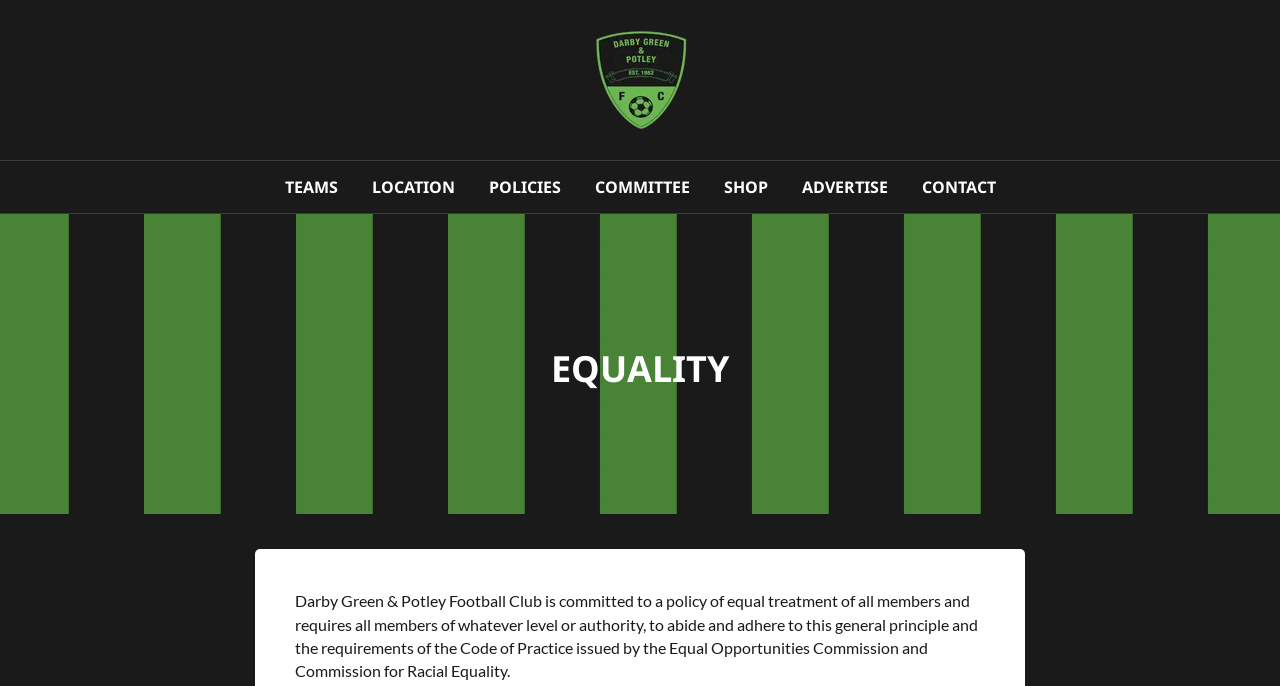Using a single word or phrase, answer the following question: 
What is the policy of the football club?

Equal treatment of all members